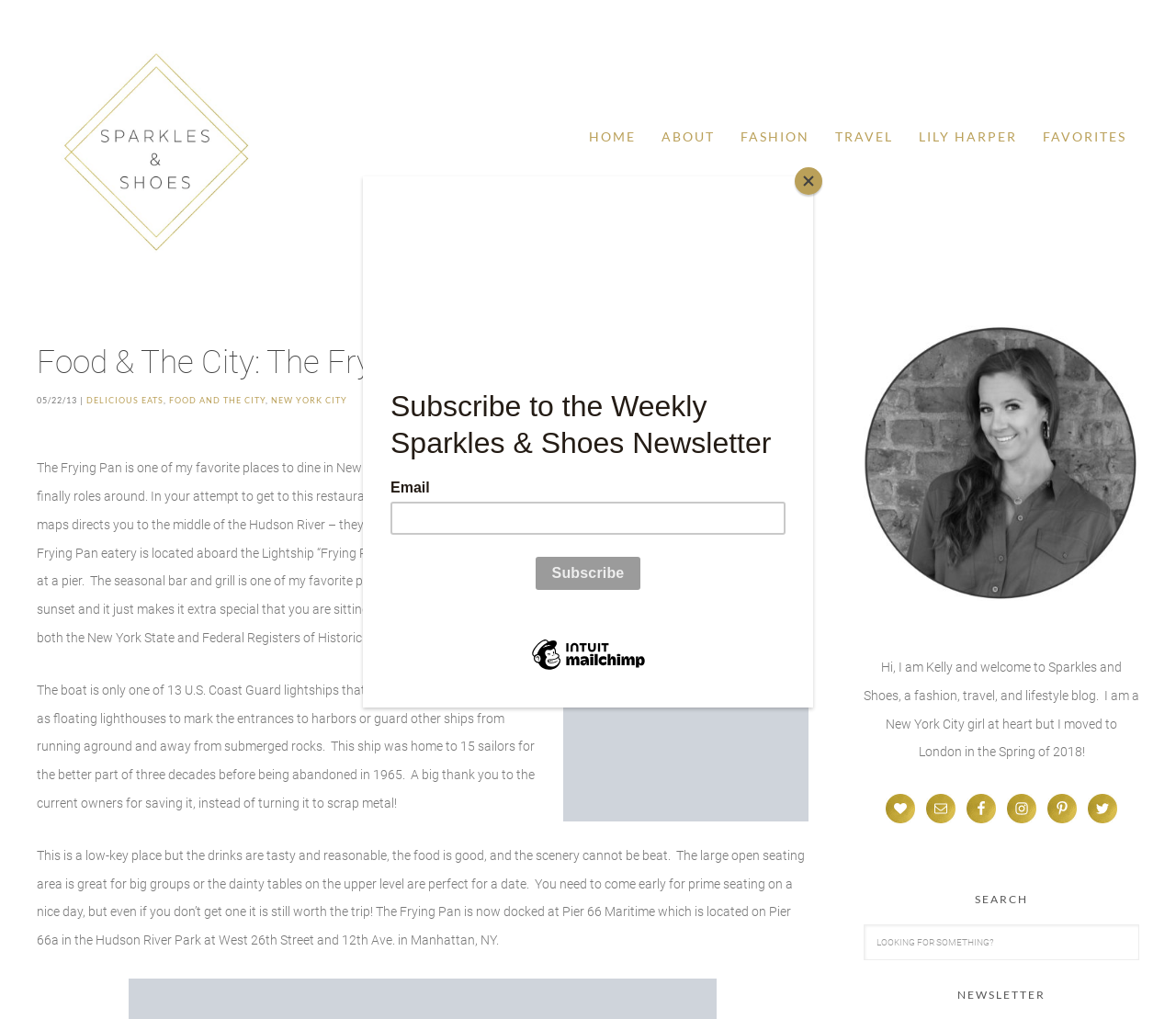What is the purpose of the Lightship 'Frying Pan'?
Please respond to the question with a detailed and well-explained answer.

The text explains that the Lightship 'Frying Pan' was used as a floating lighthouse to mark the entrances to harbors or guard other ships from running aground and away from submerged rocks.